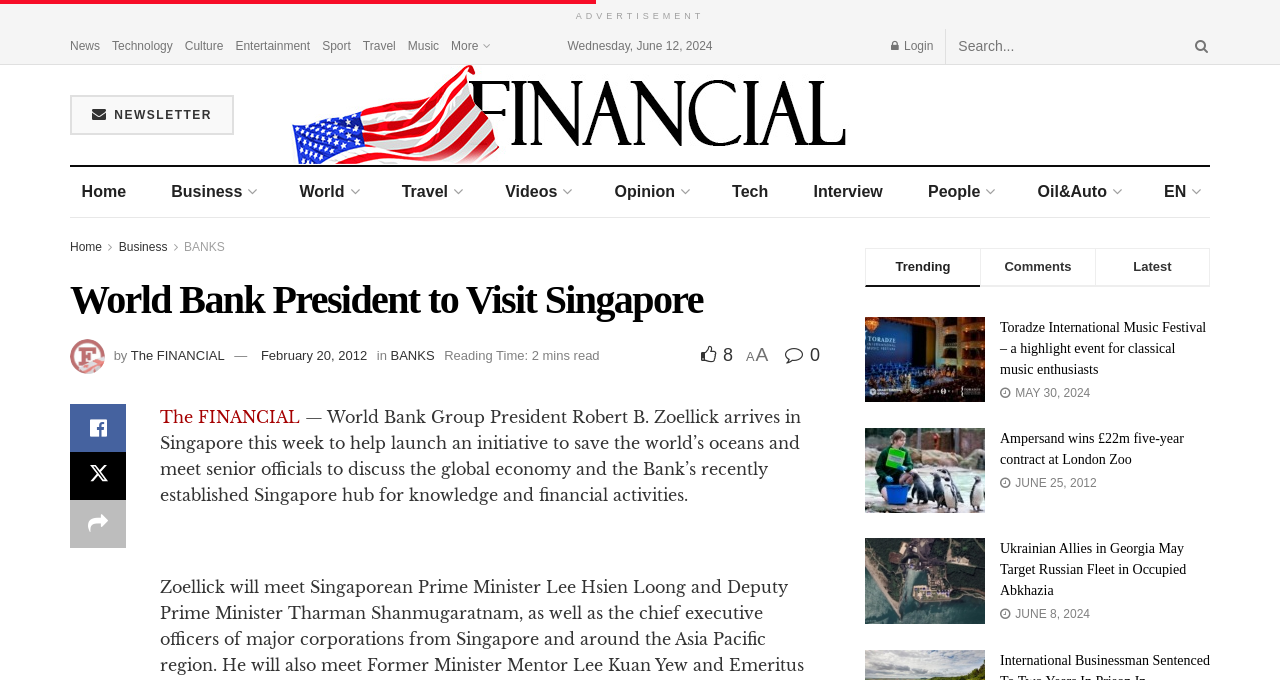Analyze the image and deliver a detailed answer to the question: What is the date of the article about Toradze International Music Festival?

The answer can be found in the section below the article heading 'Toradze International Music Festival – a highlight event for classical music enthusiasts', where the date 'MAY 30, 2024' is mentioned.